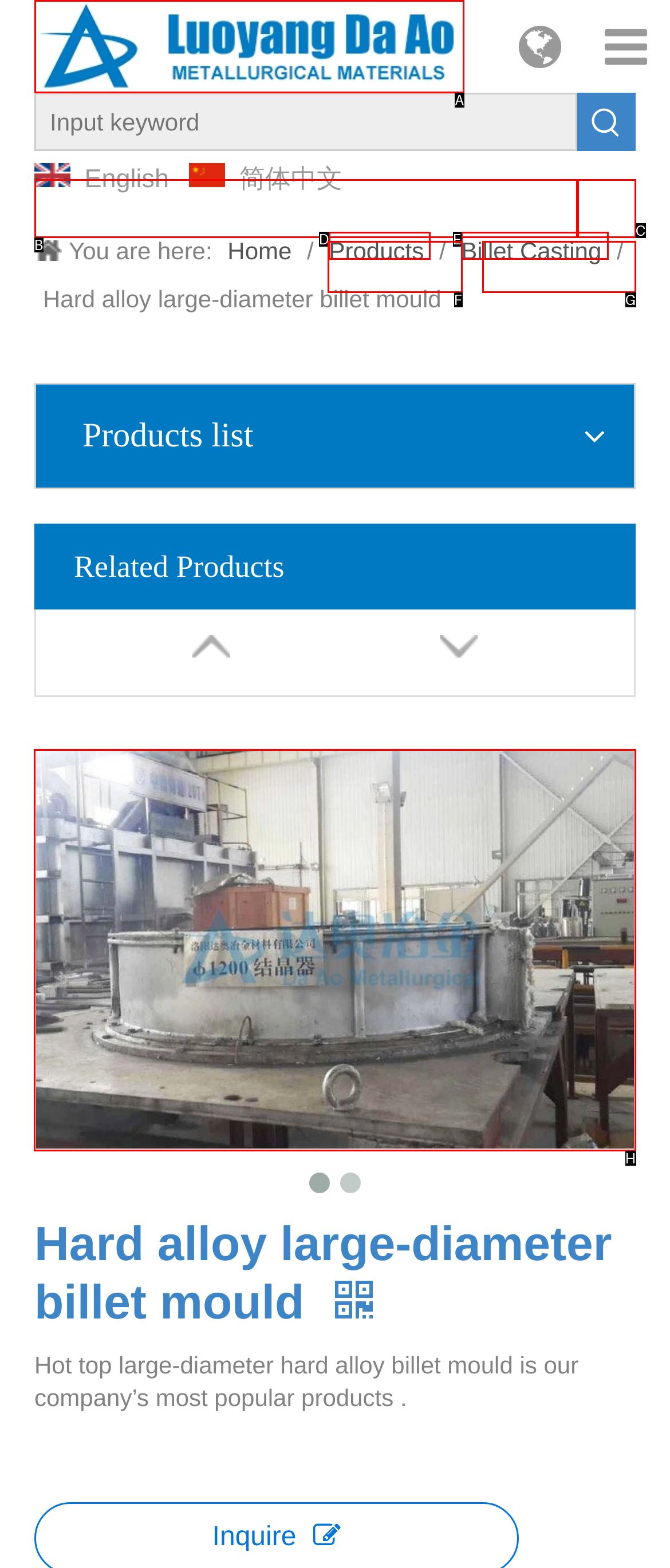Which choice should you pick to execute the task: View product details
Respond with the letter associated with the correct option only.

H